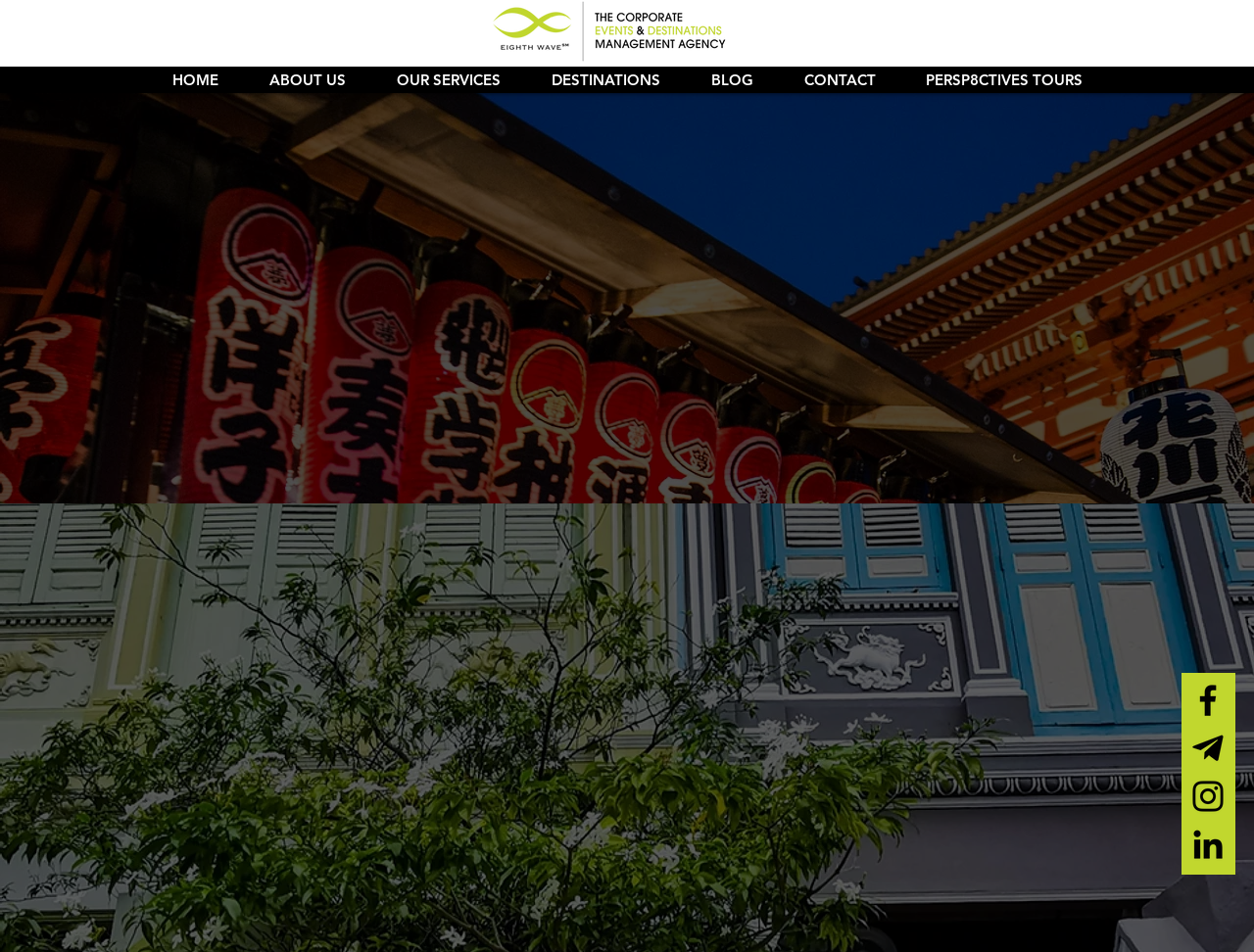Could you determine the bounding box coordinates of the clickable element to complete the instruction: "Learn about Southeast Asia"? Provide the coordinates as four float numbers between 0 and 1, i.e., [left, top, right, bottom].

[0.12, 0.556, 0.886, 0.637]